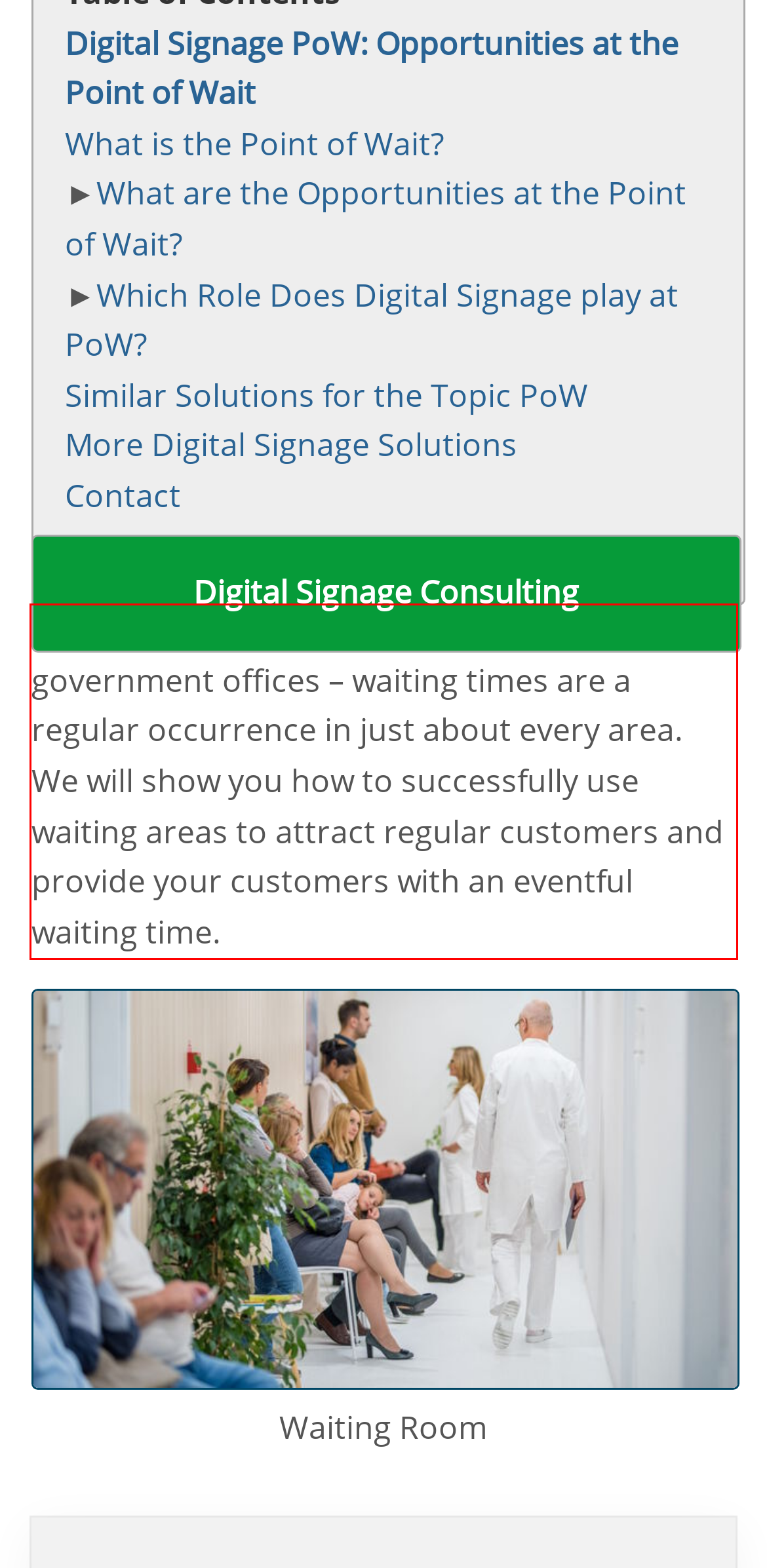Inspect the webpage screenshot that has a red bounding box and use OCR technology to read and display the text inside the red bounding box.

At the check-out, in a doctor's office, or at government offices – waiting times are a regular occurrence in just about every area. We will show you how to successfully use waiting areas to attract regular customers and provide your customers with an eventful waiting time.